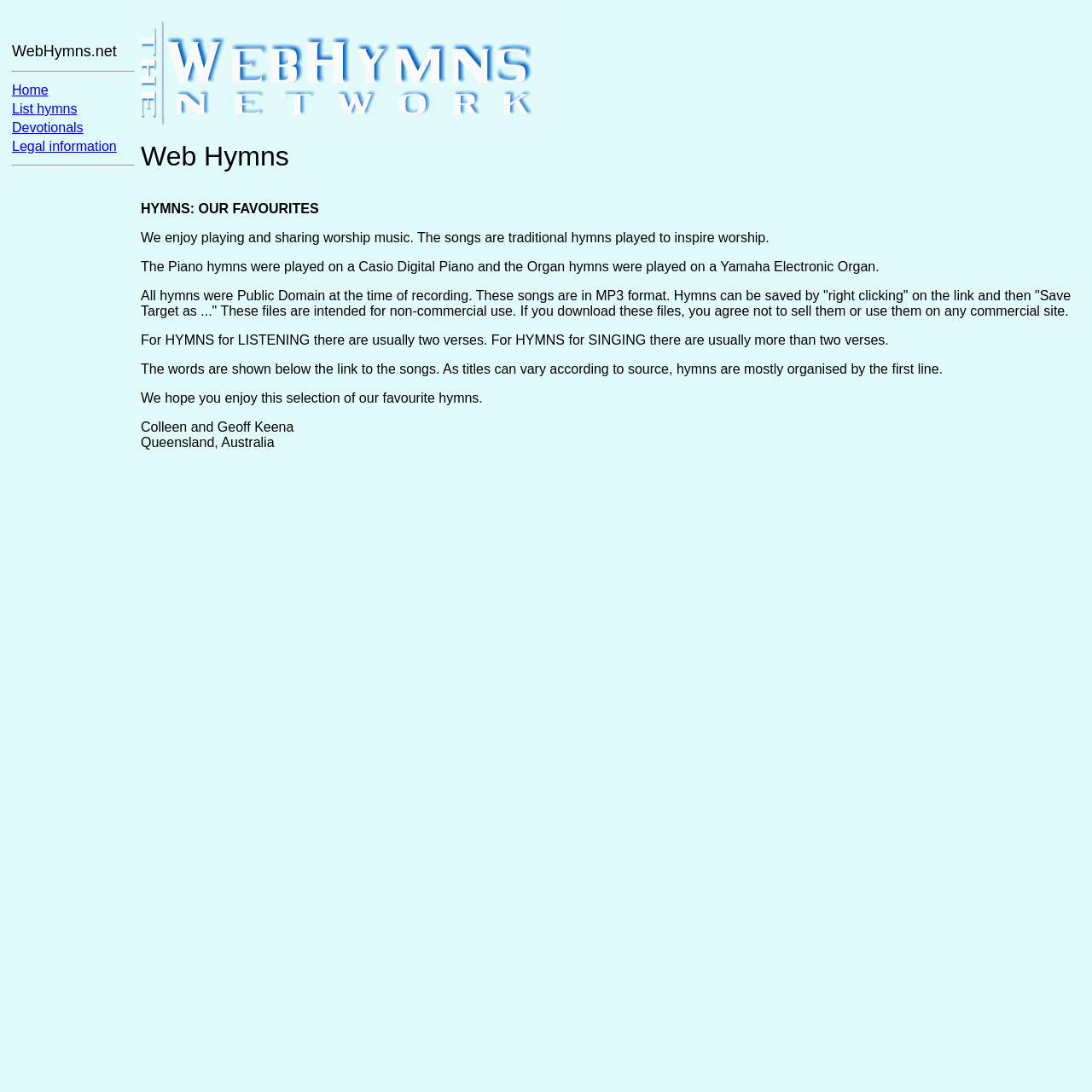Offer an in-depth caption of the entire webpage.

The webpage is about the WebHymns Network, a platform that offers a selection of classic hymns performed on piano and organ, along with their lyrics, free for reuse. 

At the top of the page, there is a navigation menu with five links: "WebHymns.net", "Home", "List hymns", "Devotionals", and "Legal information". These links are arranged horizontally, with "WebHymns.net" on the left and "Legal information" on the right. 

Below the navigation menu, there is a logo image of "The WebHymns Network" on the left, taking up about one-third of the page width. 

On the right side of the logo, there is a block of text that describes the purpose of the website. The text explains that the website shares traditional hymns played on piano and organ, with the goal of inspiring worship. It also provides information on how to download and use the hymns, including a note that they are intended for non-commercial use. 

The text block is divided into paragraphs, with the main content on top and a signature "Colleen and Geoff Keena Queensland, Australia" at the bottom.